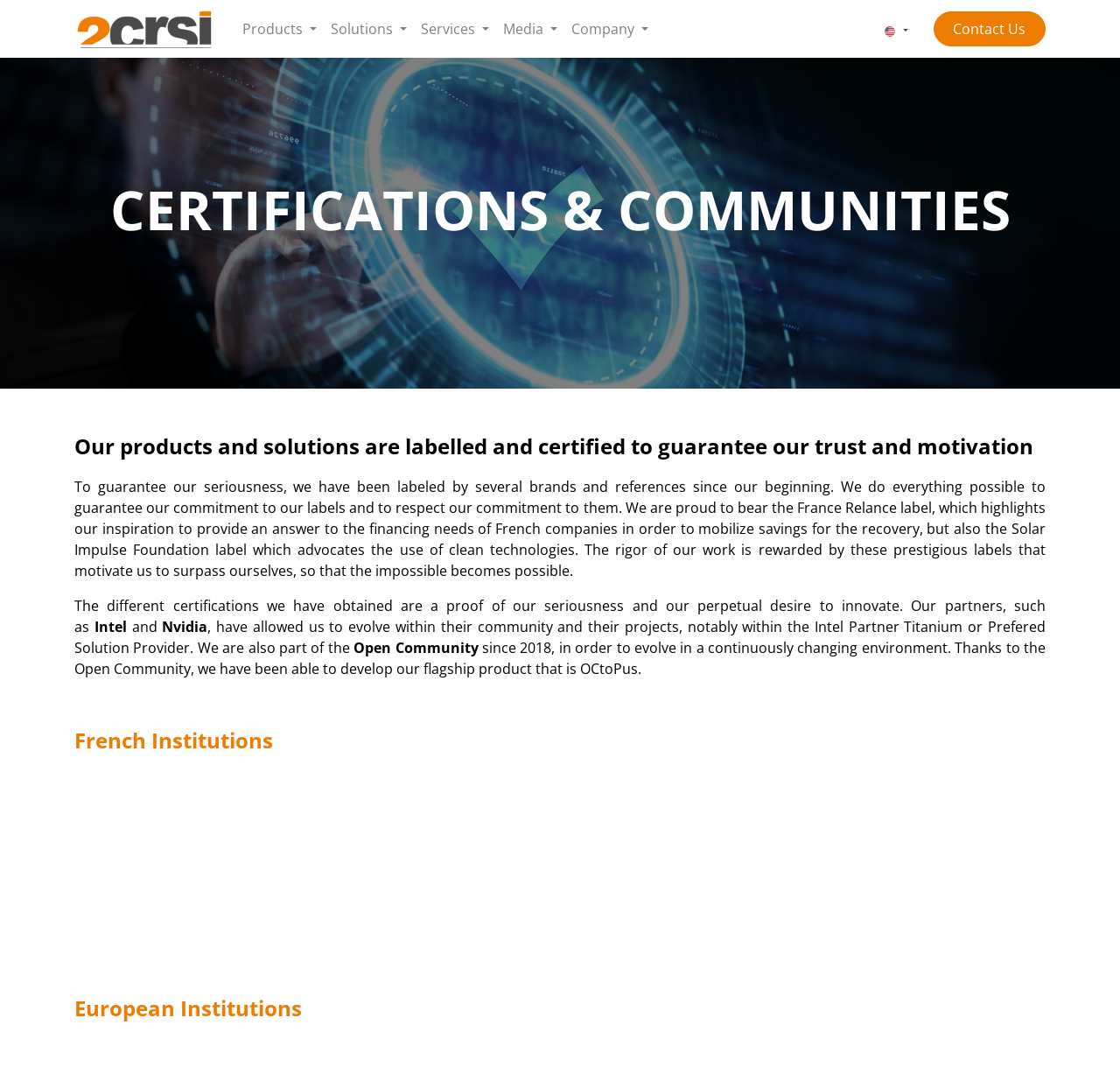Explain the webpage in detail, including its primary components.

The webpage is about certifications and communities related to 2CRSi. At the top left, there is a logo of 2CRSi, which is an image. Below the logo, there is a vertical menu with links to different sections of the website, including Products, Solutions, Services, Media, and Company.

To the right of the menu, there is a button with a popup menu. Next to the button, there is a link to "Contact Us". Above the contact link, there is a heading that reads "CERTIFICATIONS & COMMUNITIES".

Below the heading, there is a section that describes the company's certifications and labels. The text explains that the company has been labeled by several brands and references, including the France Relance label and the Solar Impulse Foundation label, which highlights their commitment to clean technologies.

In the same section, there are mentions of the company's partners, including Intel and Nvidia, and their involvement in communities such as the Intel Partner Titanium and the Open Community. The text also mentions the company's flagship product, OCtoPus, which was developed through their involvement in the Open Community.

Further down the page, there are two headings, "French Institutions" and "European Institutions", which suggest that the company has certifications or partnerships with institutions in these regions.